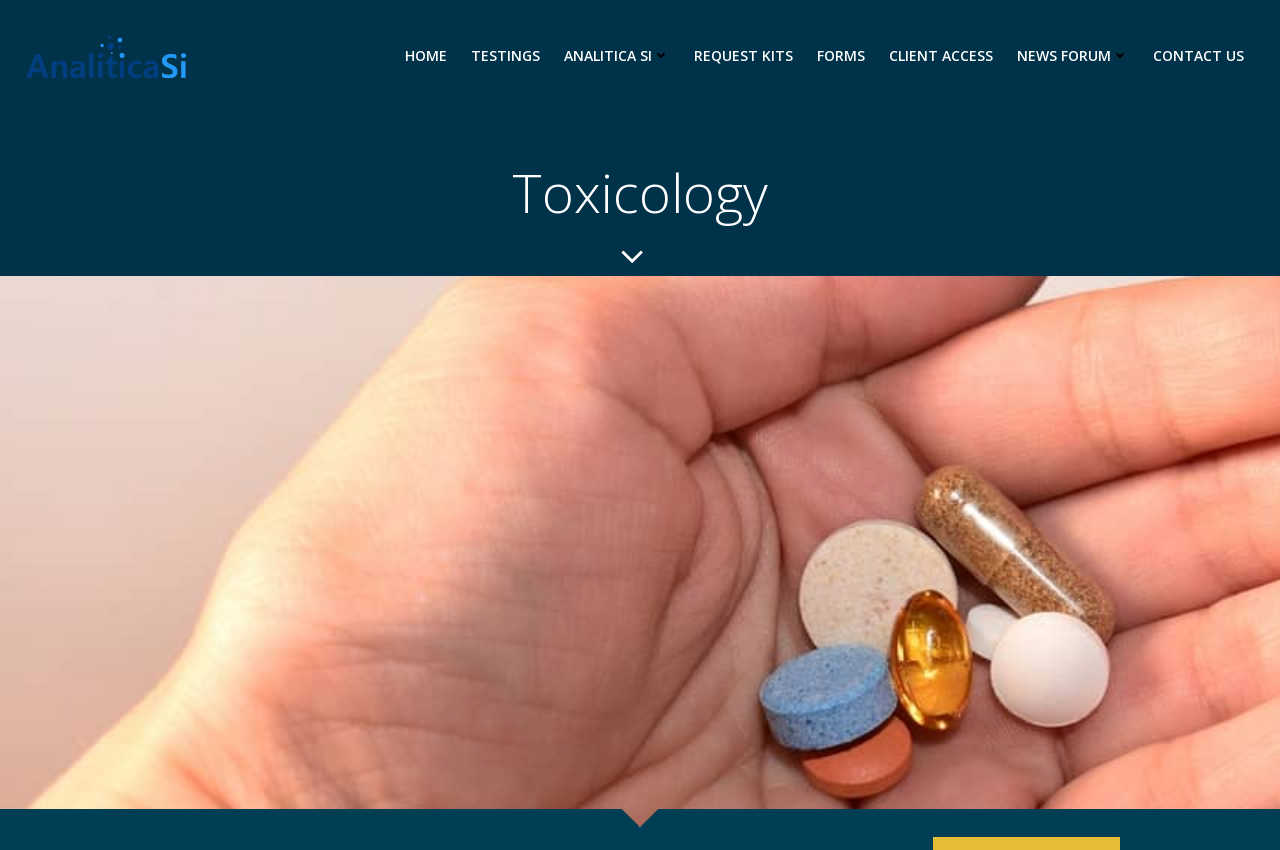Answer the question in a single word or phrase:
What is the text of the main heading?

Toxicology